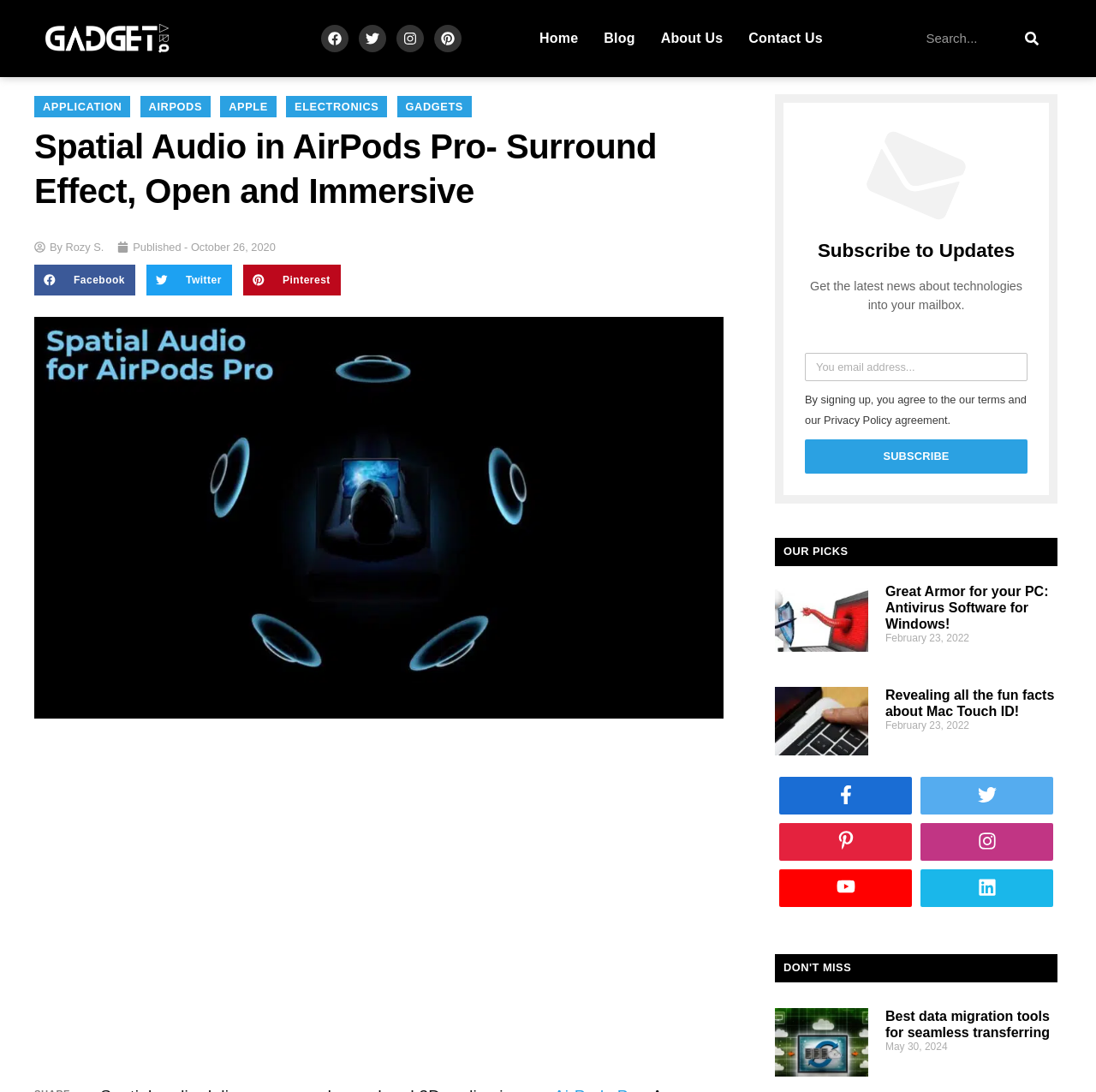What is the name of the author of this article?
Provide a detailed and extensive answer to the question.

The author's name can be found in the link 'By Rozy S.' which is located below the main heading 'Spatial Audio in AirPods Pro- Surround Effect, Open and Immersive'.